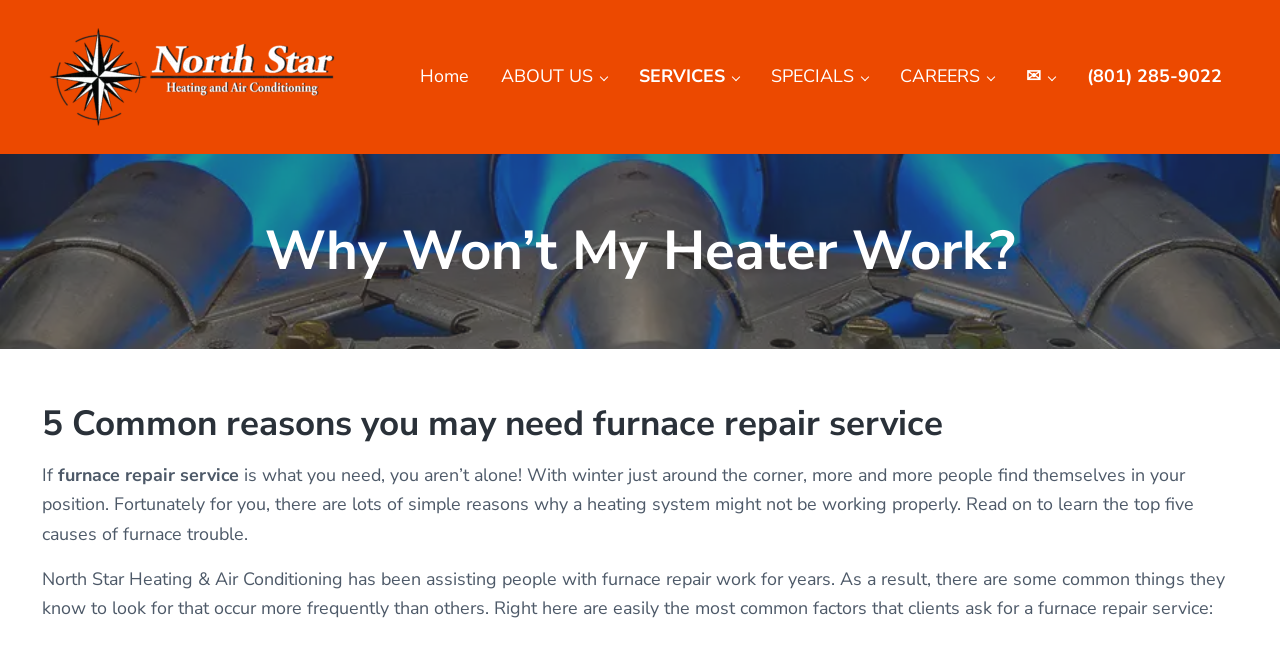Find and specify the bounding box coordinates that correspond to the clickable region for the instruction: "Click on the 'Home' link".

[0.316, 0.076, 0.379, 0.158]